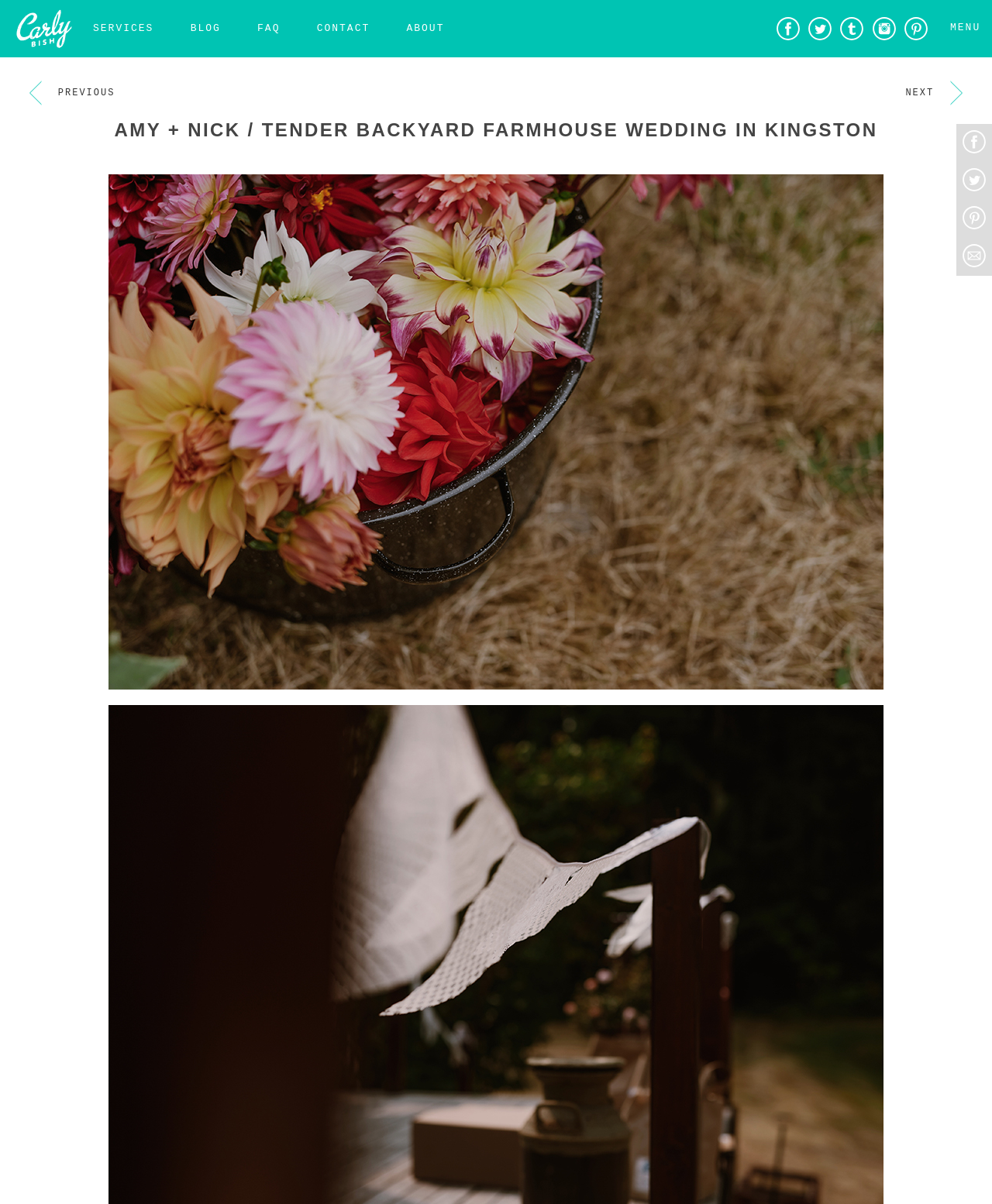Are there previous and next buttons?
Refer to the image and provide a concise answer in one word or phrase.

Yes